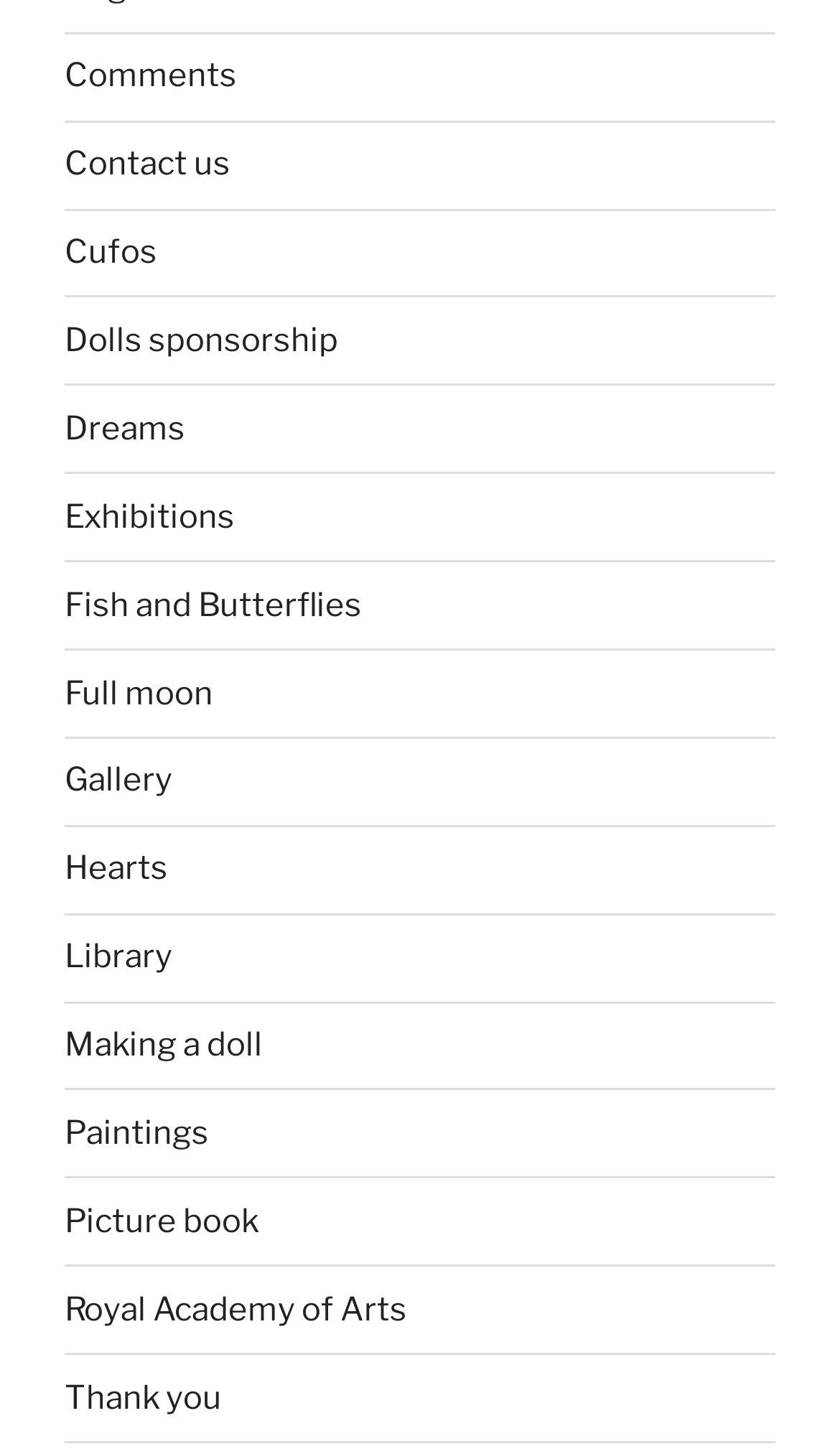Is 'Gallery' above 'Hearts'?
Carefully analyze the image and provide a detailed answer to the question.

By comparing the y1 and y2 coordinates of the link elements, I found that 'Gallery' has a lower y1 value than 'Hearts', which means it is located above 'Hearts' on the webpage.